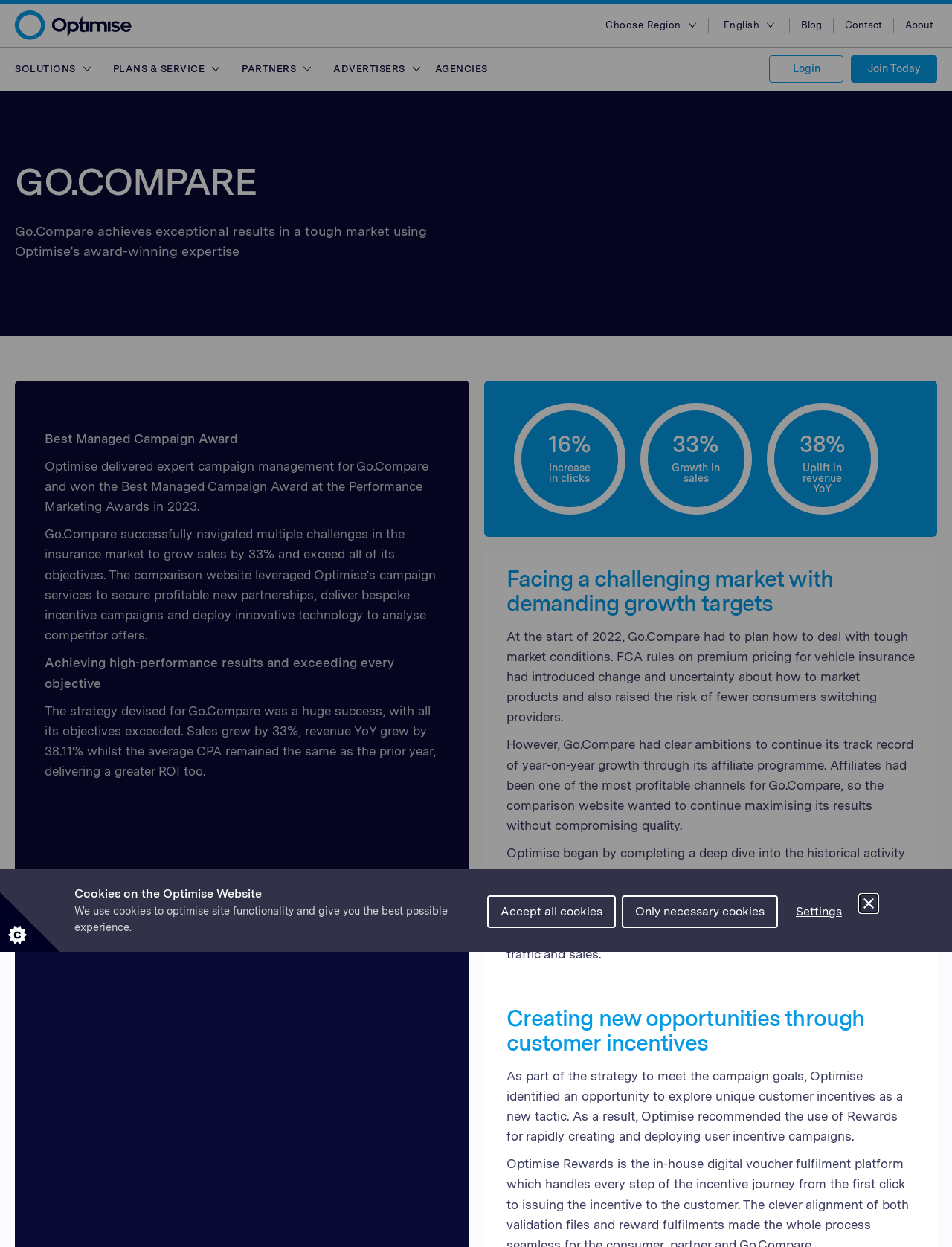Based on the description "Home", find the bounding box of the specified UI element.

None